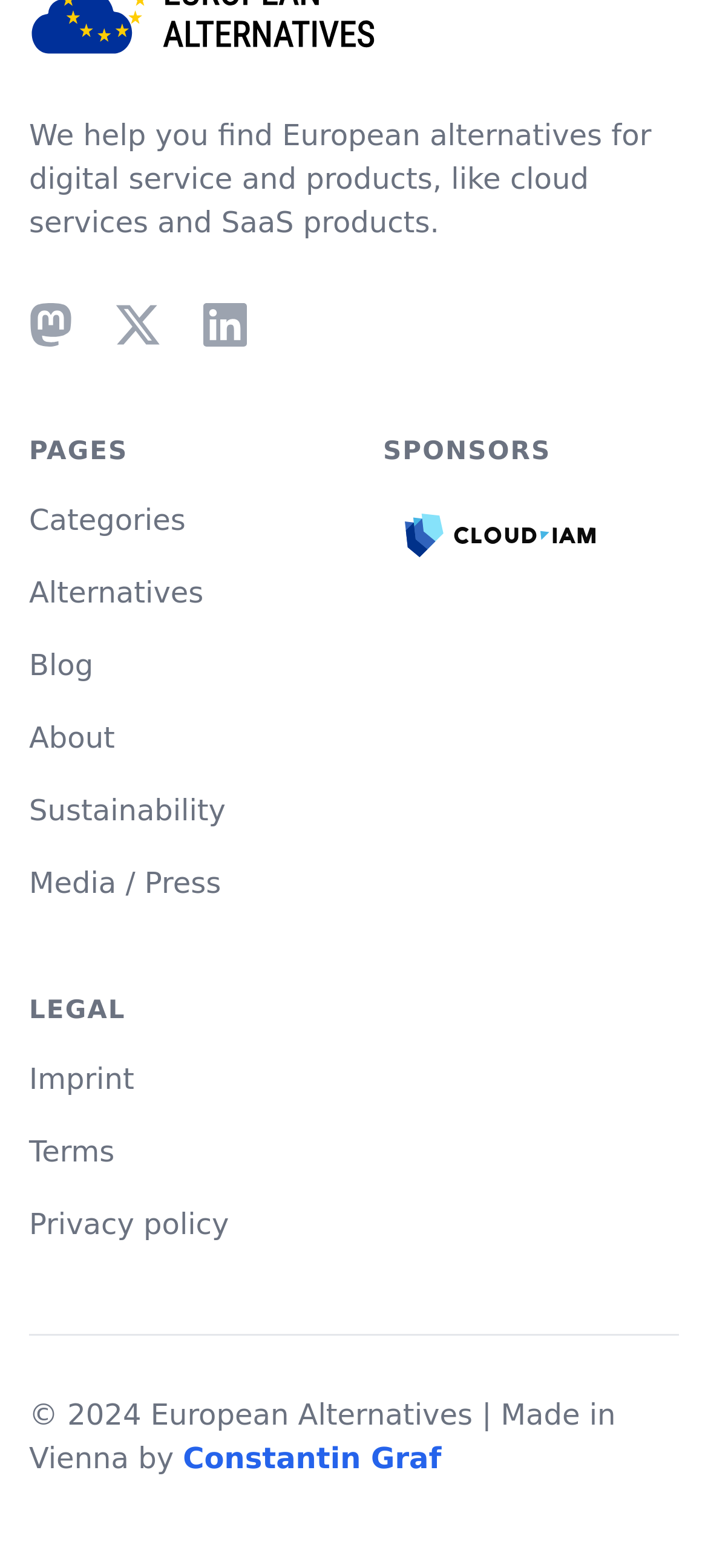Refer to the image and provide a thorough answer to this question:
What is the location where the website is made?

The location where the website is made is mentioned in the StaticText element with ID 80, which contains the text 'Made in Vienna by'.